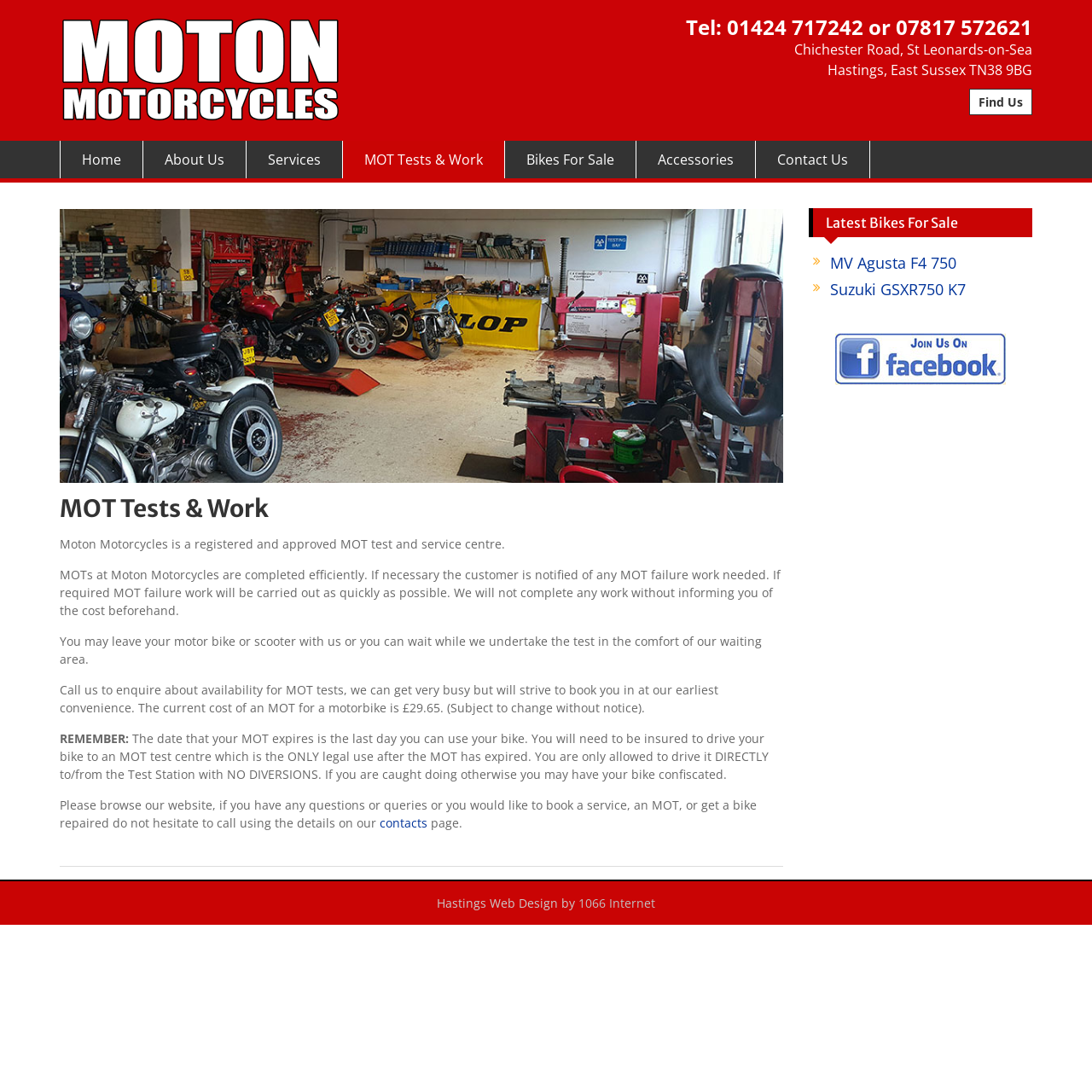Indicate the bounding box coordinates of the element that needs to be clicked to satisfy the following instruction: "Click on 'Contact Us'". The coordinates should be four float numbers between 0 and 1, i.e., [left, top, right, bottom].

[0.692, 0.129, 0.797, 0.163]